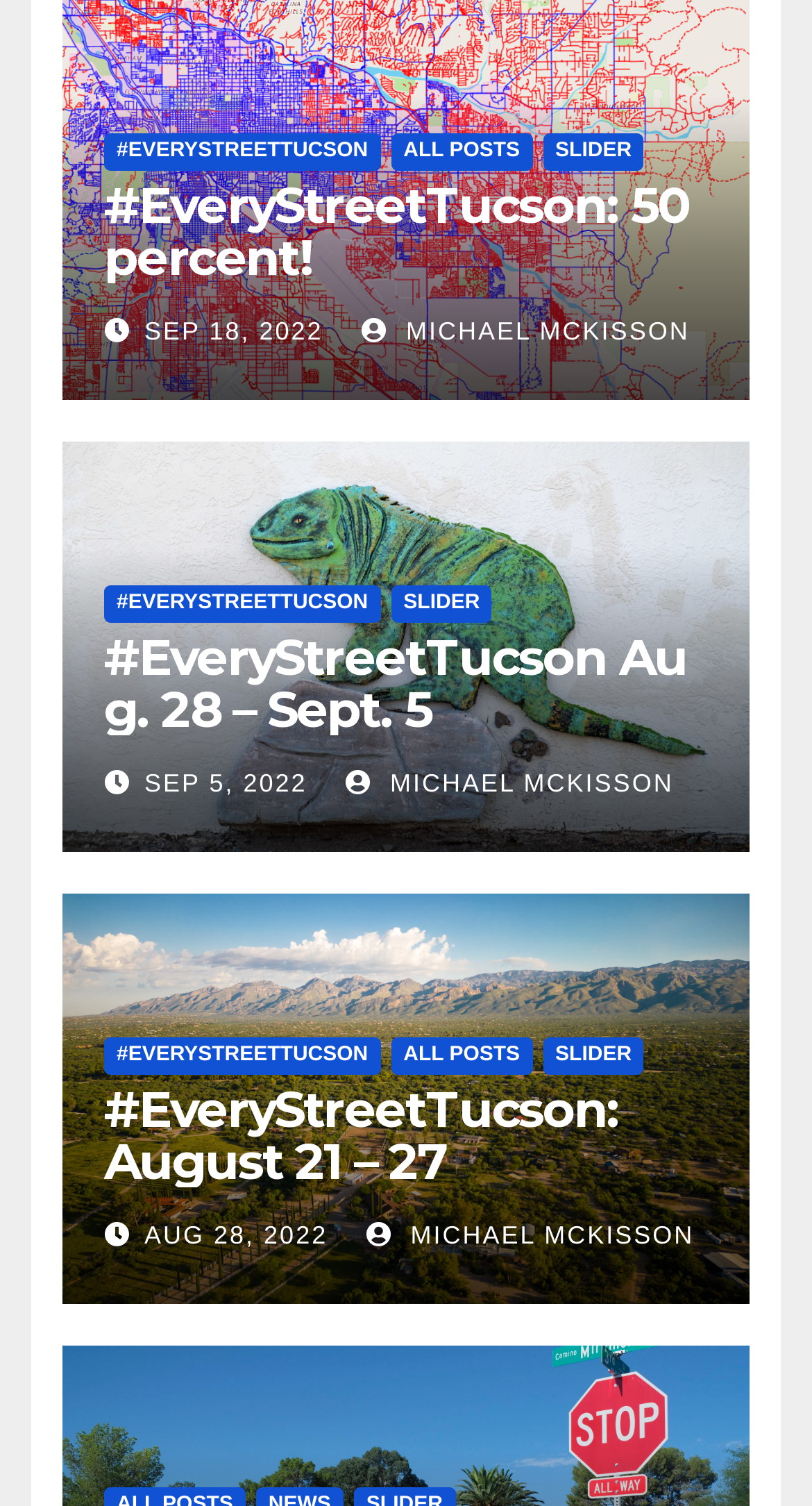What is the category of the first post?
Please look at the screenshot and answer using one word or phrase.

#EveryStreetTucson